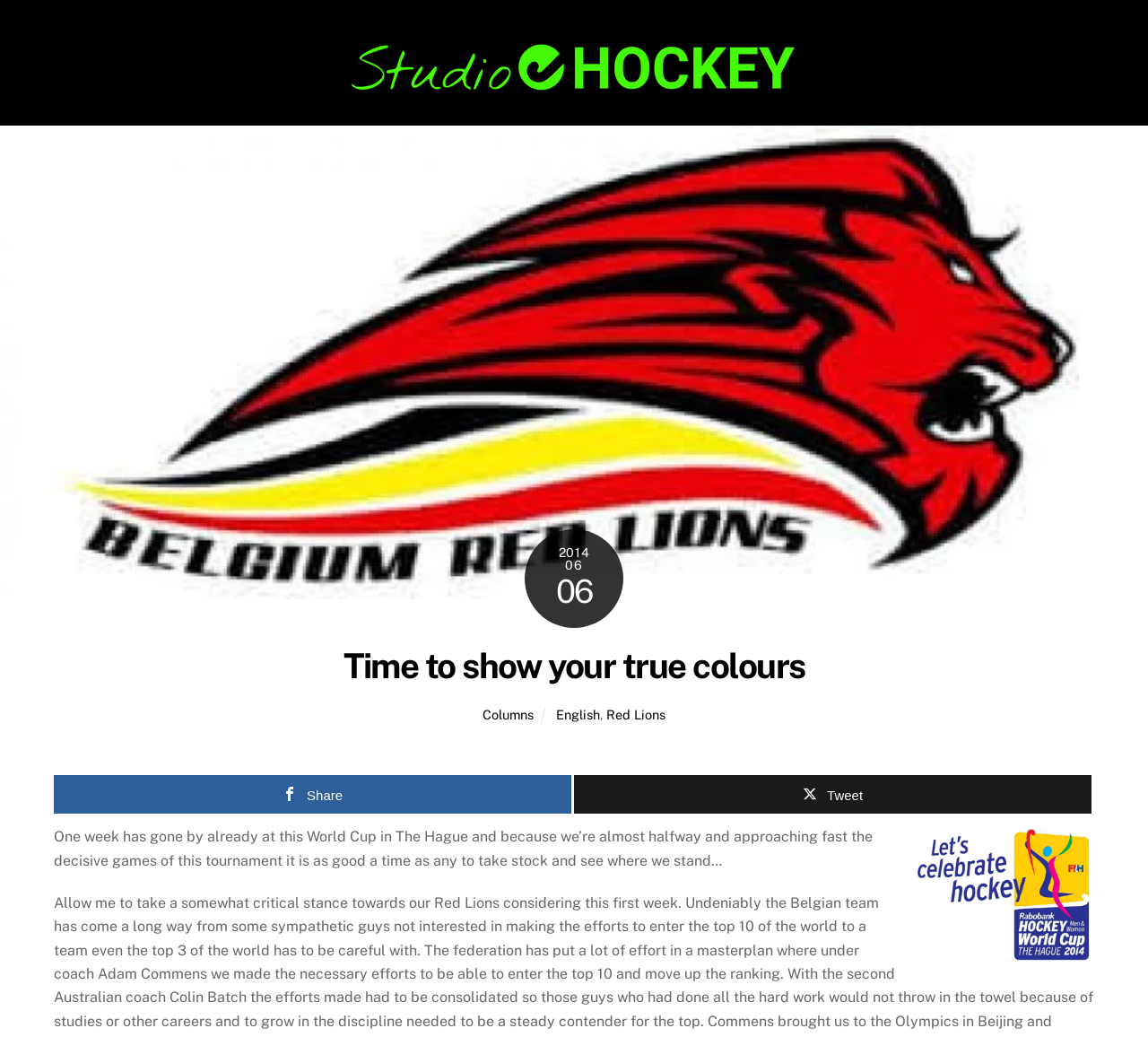Find the bounding box coordinates for the area that should be clicked to accomplish the instruction: "Click the Studio.Hockey link".

[0.305, 0.07, 0.695, 0.125]